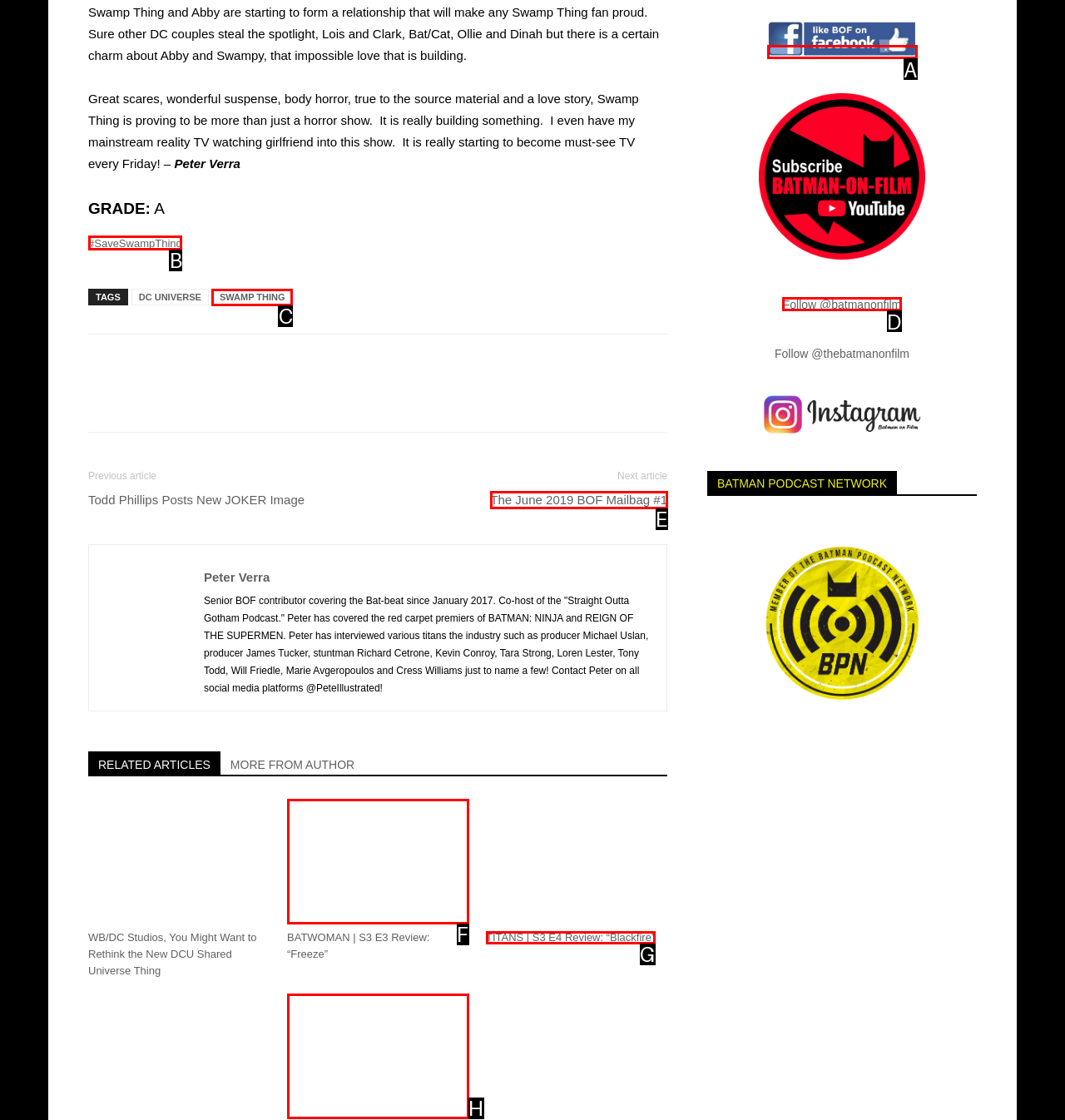With the provided description: alt="BOF on Facebook", select the most suitable HTML element. Respond with the letter of the selected option.

A